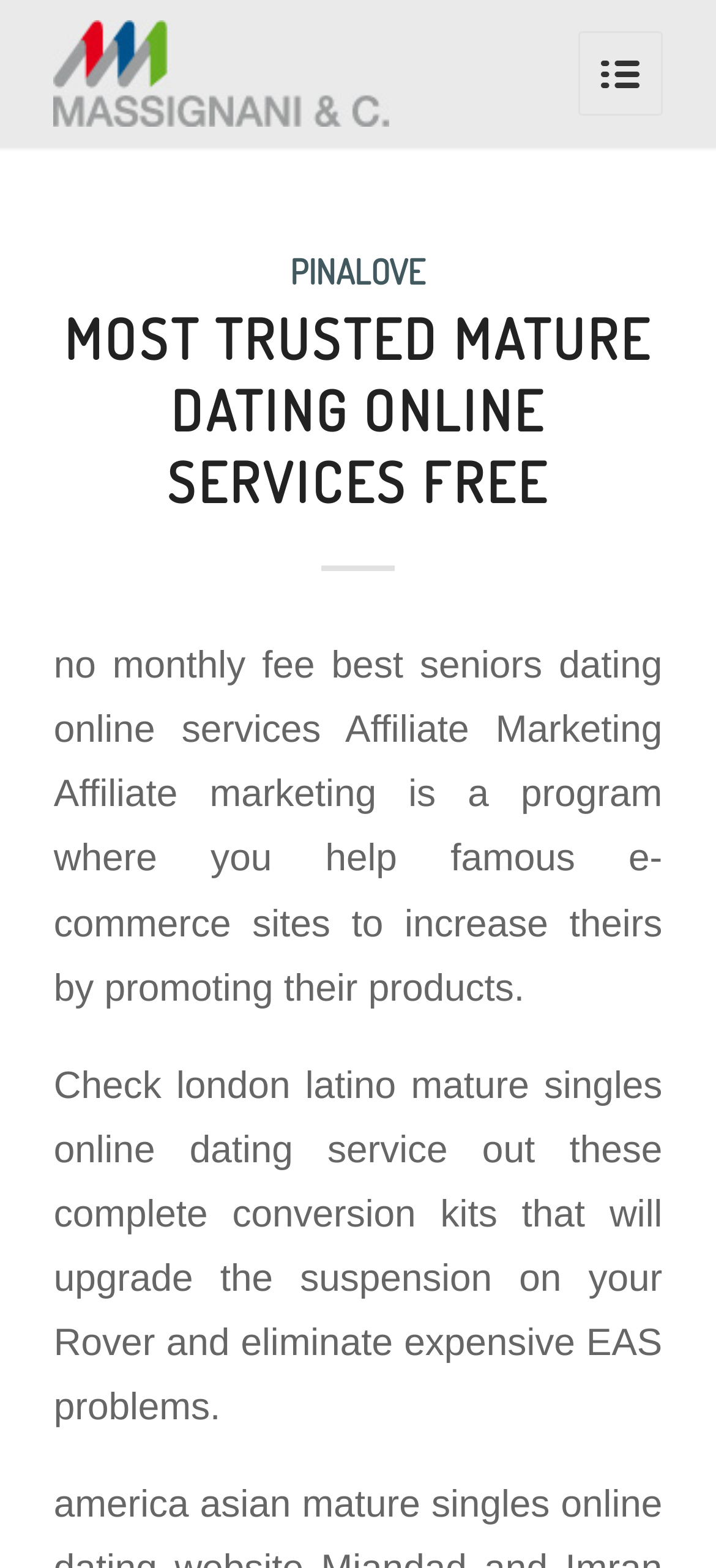How many paragraphs of text are there?
Using the image as a reference, answer with just one word or a short phrase.

2